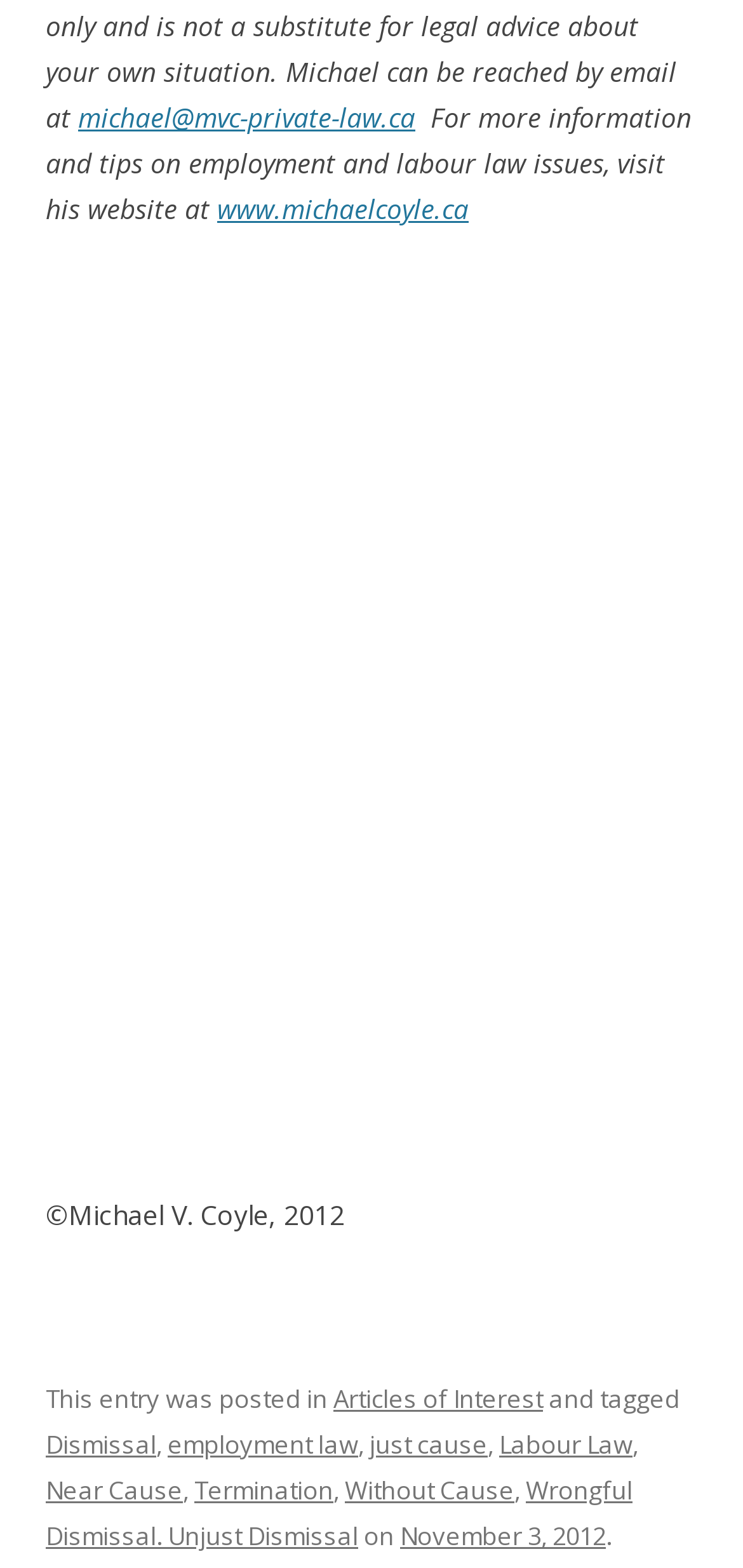What is the website of Michael V. Coyle?
Please use the image to deliver a detailed and complete answer.

I found the website by looking at the link element with the text 'www.michaelcoyle.ca' at the top of the page, which is likely the personal website of Michael V. Coyle.